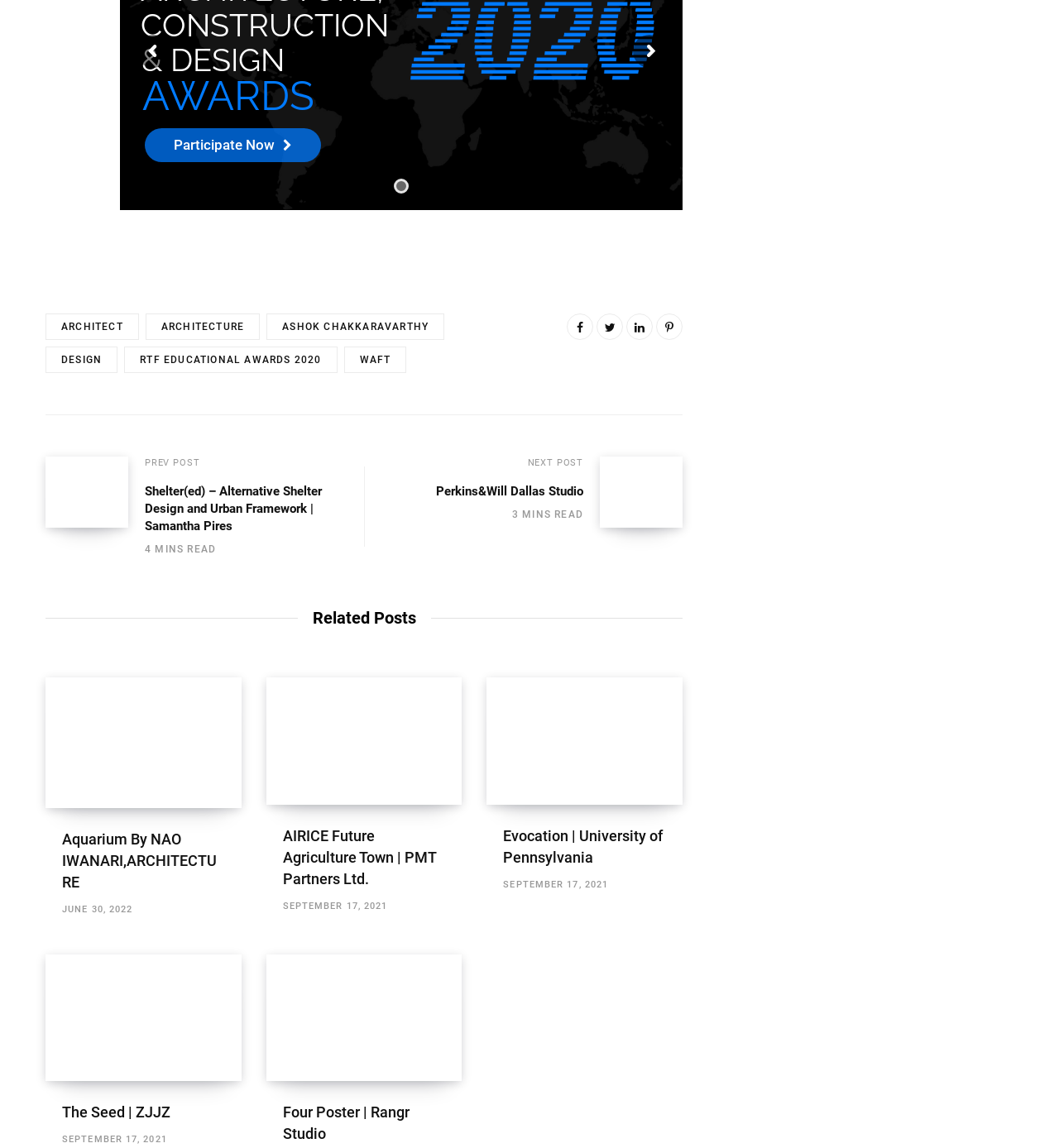What type of content is displayed in the 'Related Posts' section?
Based on the screenshot, provide a one-word or short-phrase response.

Architecture and design projects